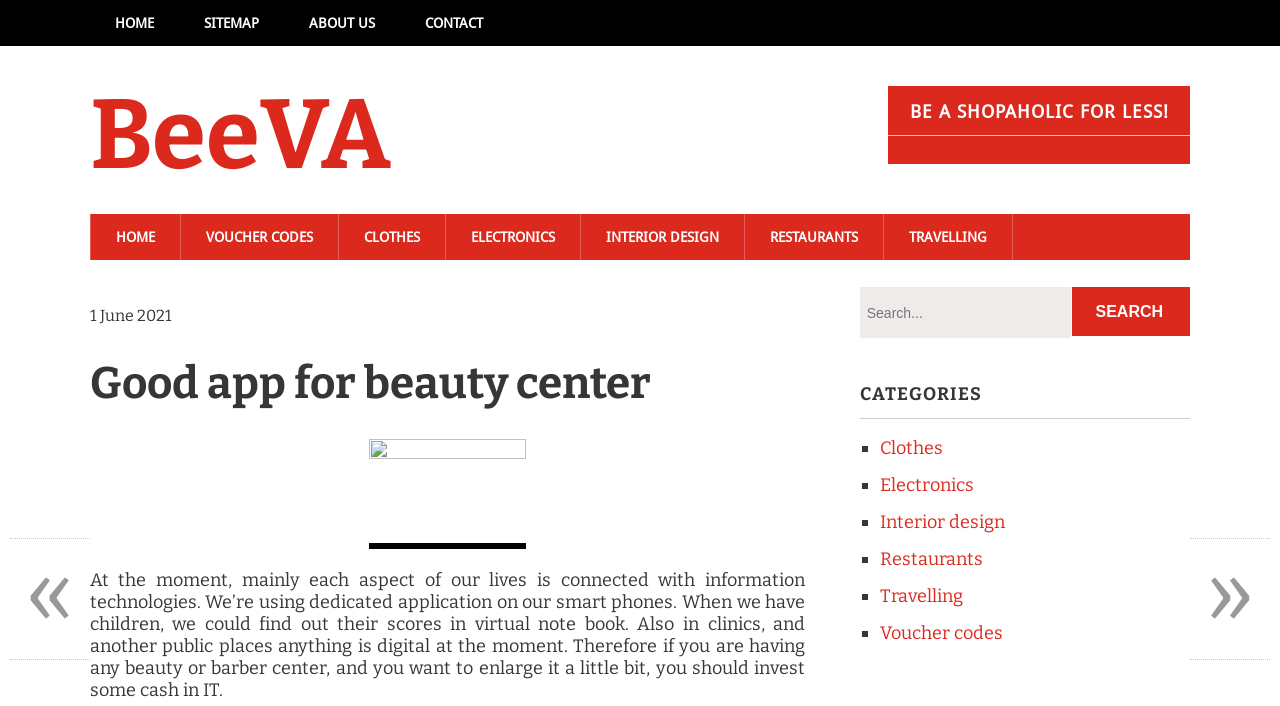How many categories are listed?
Based on the content of the image, thoroughly explain and answer the question.

The categories are listed under the 'CATEGORIES' heading, and they are Clothes, Electronics, Interior design, Restaurants, and Travelling, which makes a total of 5 categories.